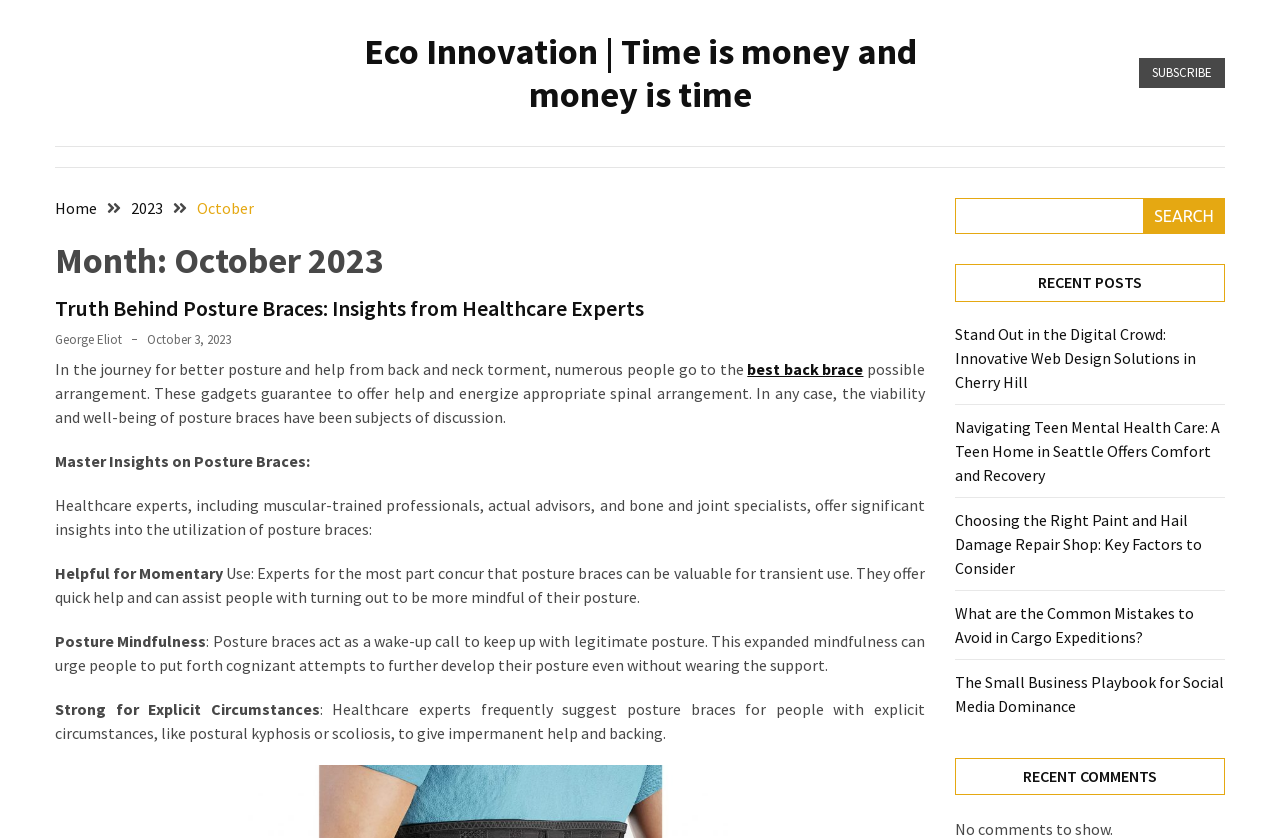Please identify the bounding box coordinates of the area that needs to be clicked to follow this instruction: "Read the article 'Truth Behind Posture Braces: Insights from Healthcare Experts'".

[0.043, 0.352, 0.723, 0.384]